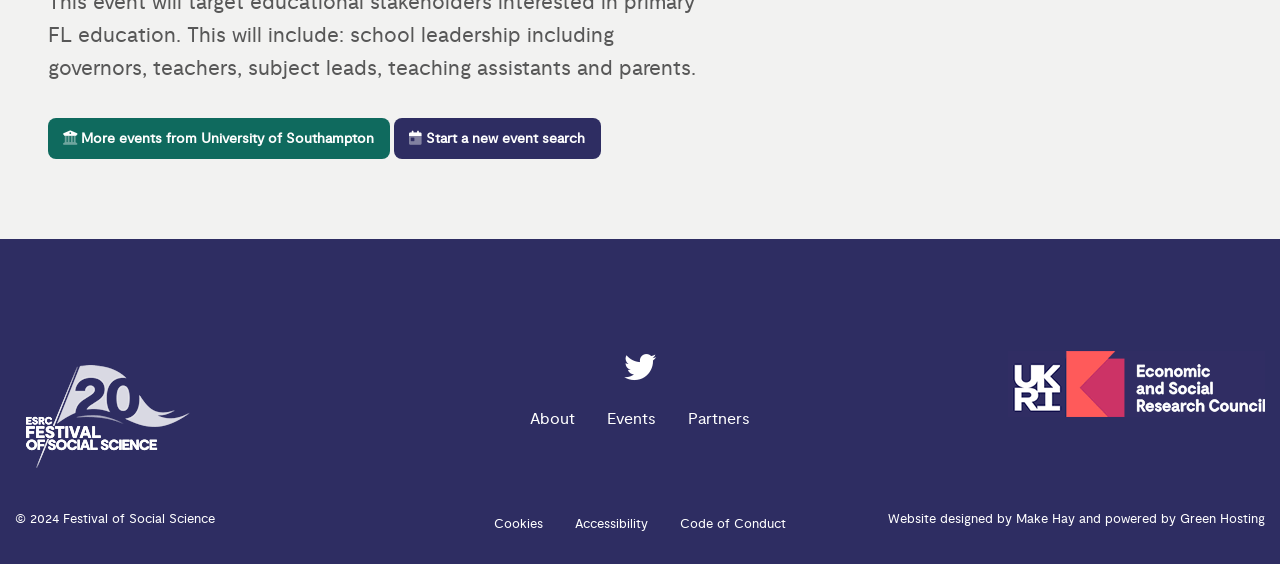What is the name of the company that designed the website? Based on the image, give a response in one word or a short phrase.

Make Hay